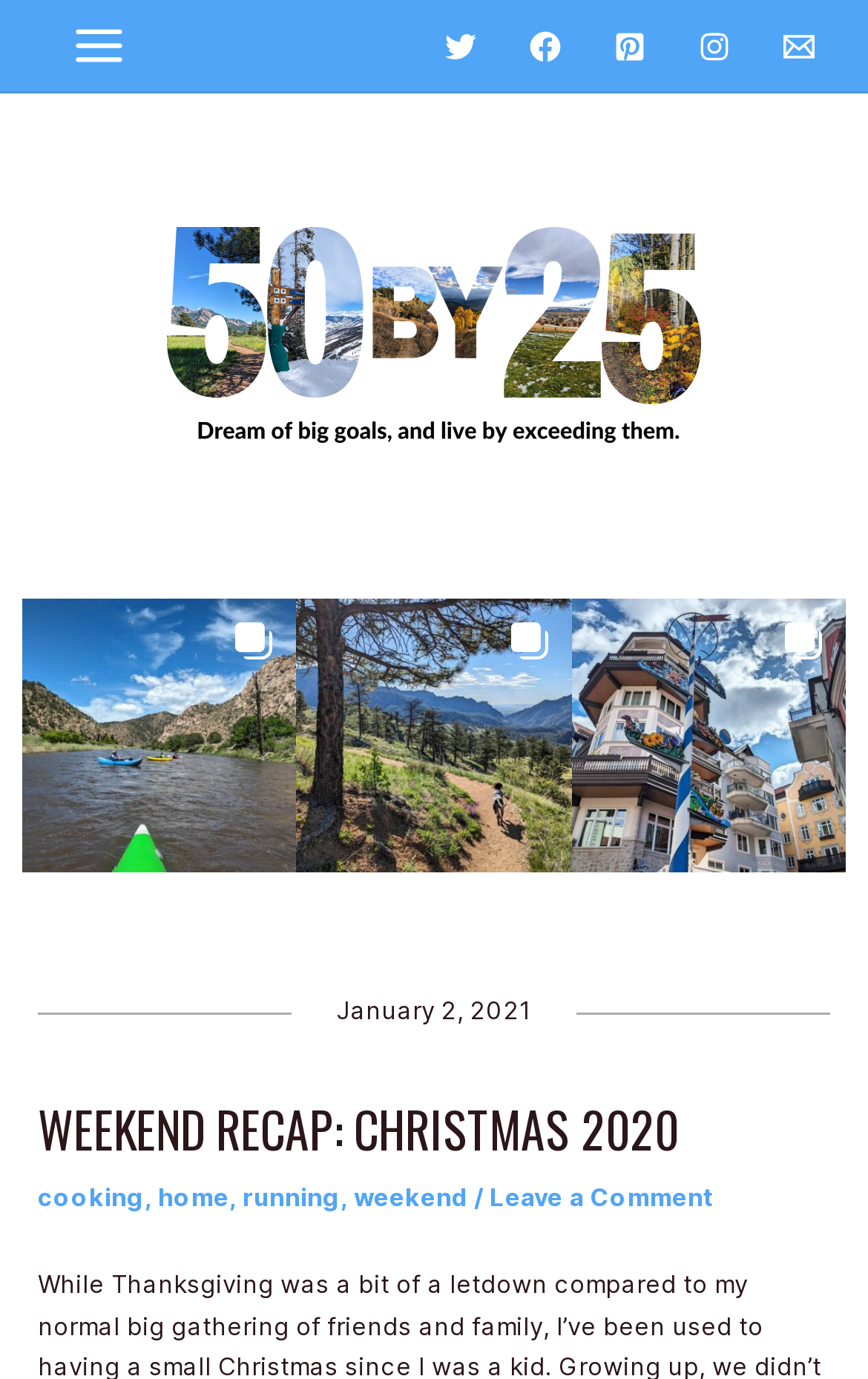Extract the bounding box coordinates of the UI element described: "Leave a Comment". Provide the coordinates in the format [left, top, right, bottom] with values ranging from 0 to 1.

[0.564, 0.856, 0.82, 0.879]